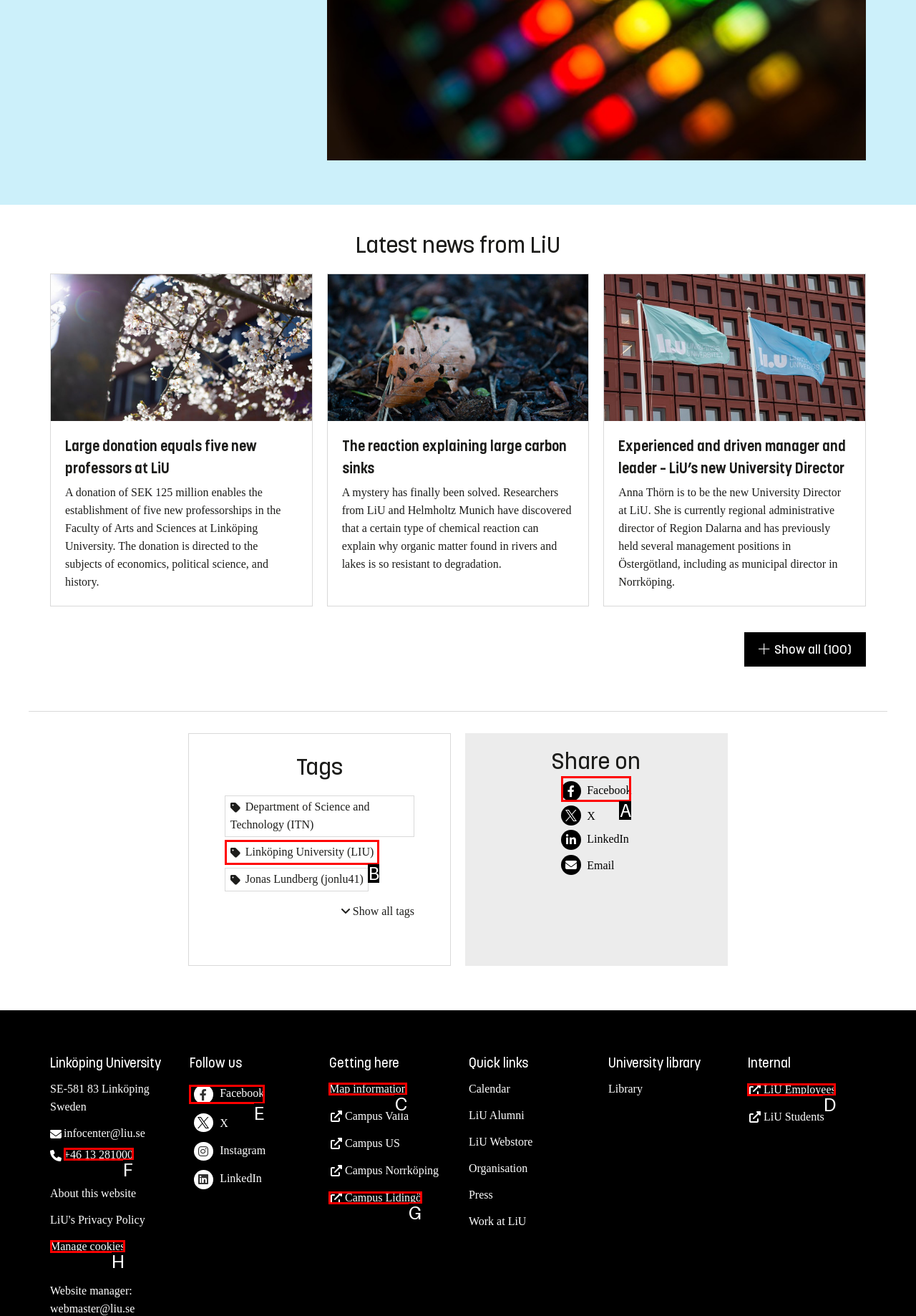Indicate which lettered UI element to click to fulfill the following task: Read the article about Halifax Puts on a Show
Provide the letter of the correct option.

None